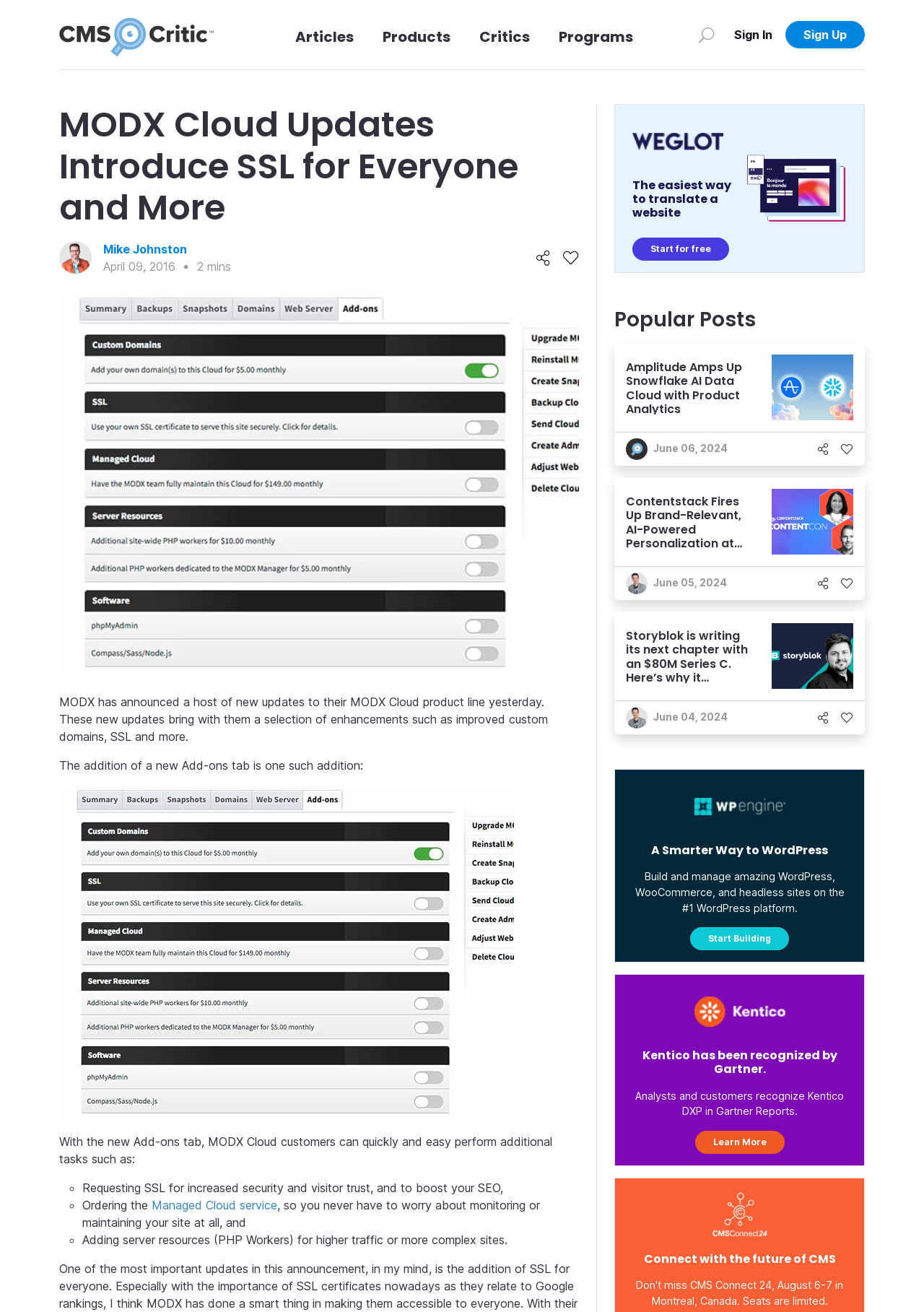Respond with a single word or phrase:
What is the date of the article 'Storyblok is writing its next chapter with an $80M Series C. Here’s why it matters'?

June 04, 2024